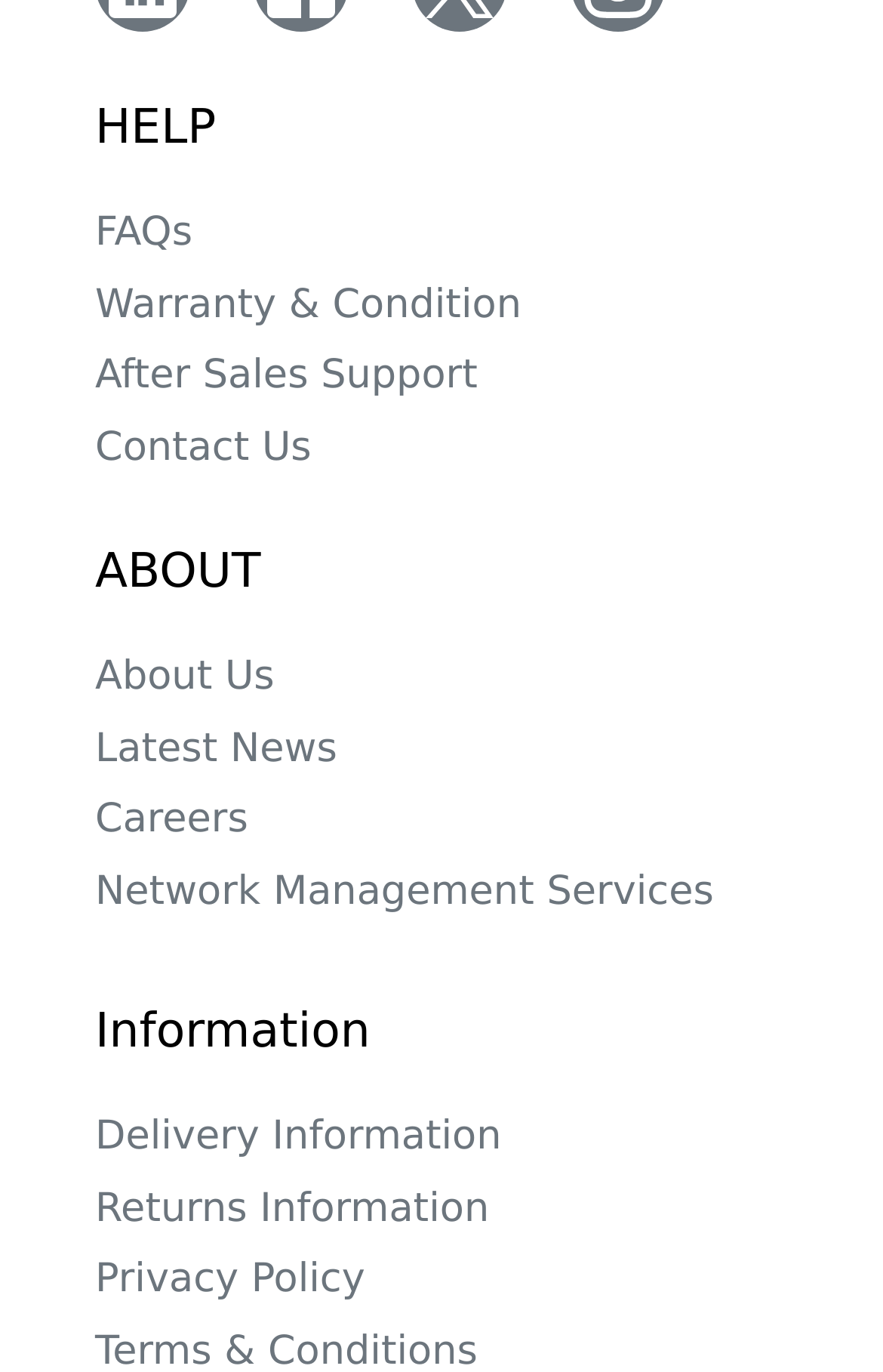Pinpoint the bounding box coordinates of the clickable area necessary to execute the following instruction: "view FAQs". The coordinates should be given as four float numbers between 0 and 1, namely [left, top, right, bottom].

[0.108, 0.151, 0.892, 0.203]